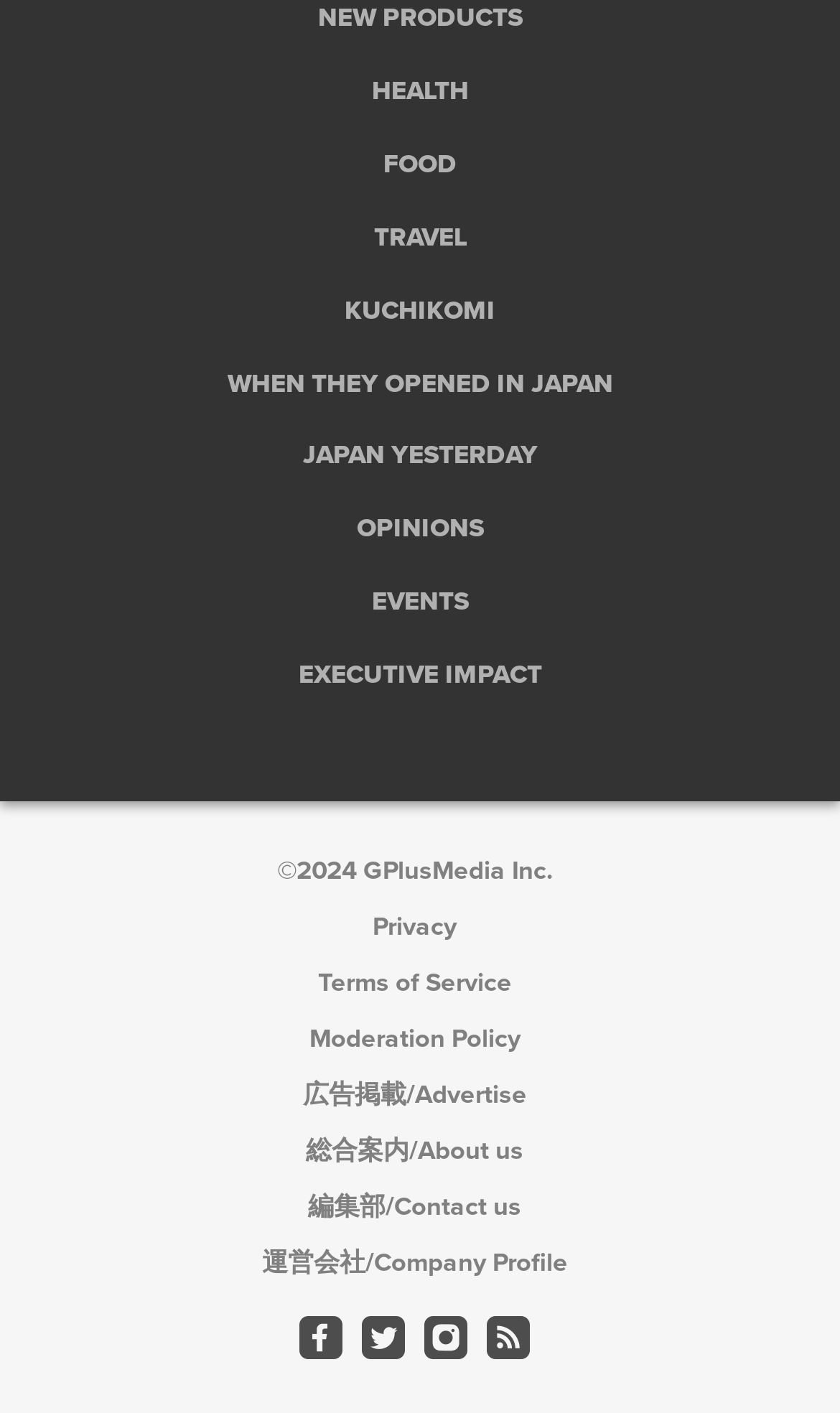Pinpoint the bounding box coordinates for the area that should be clicked to perform the following instruction: "Read about JAPAN YESTERDAY".

[0.36, 0.312, 0.64, 0.333]